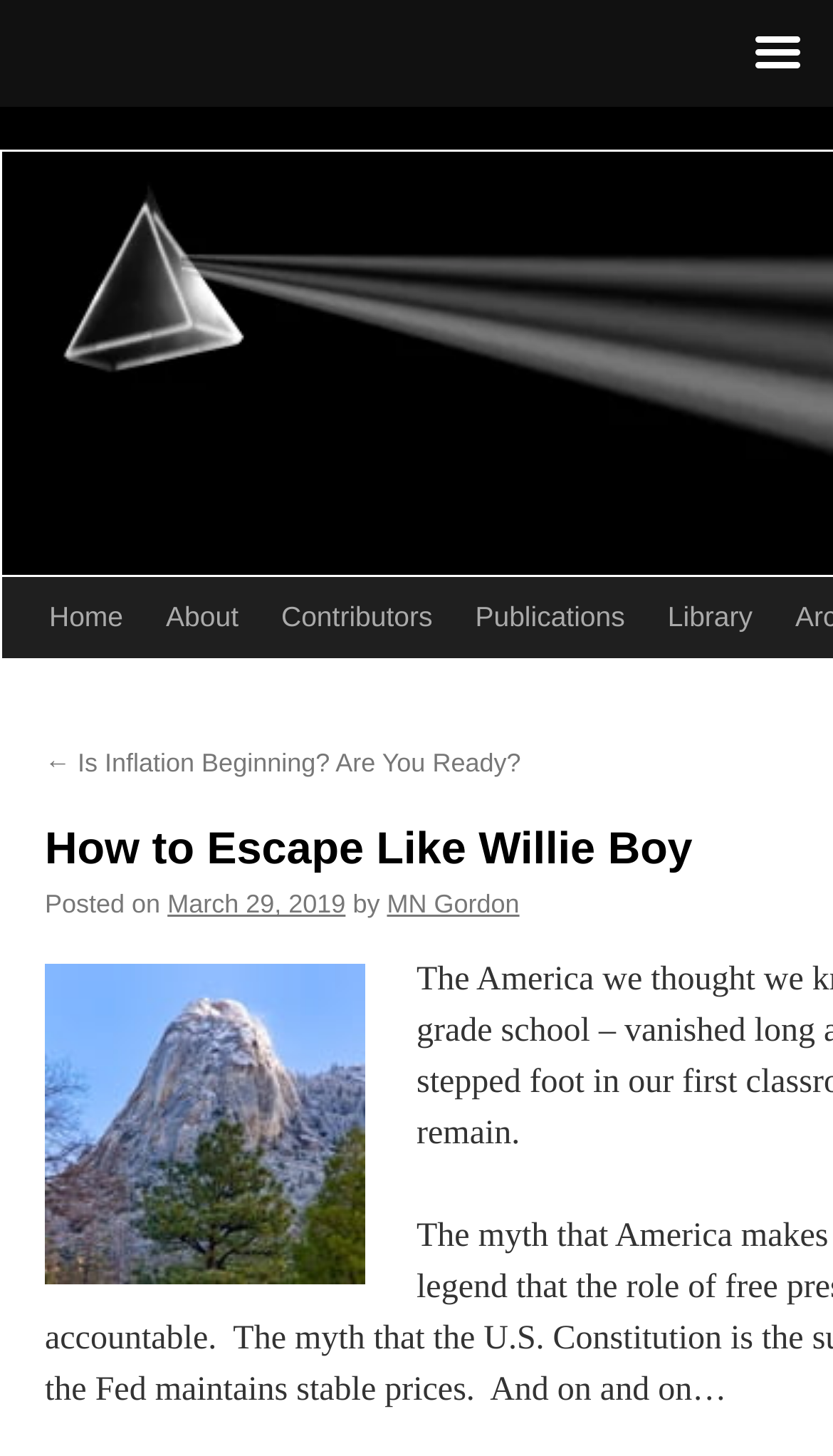What is below the 'Posted on' text?
Examine the screenshot and reply with a single word or phrase.

An image